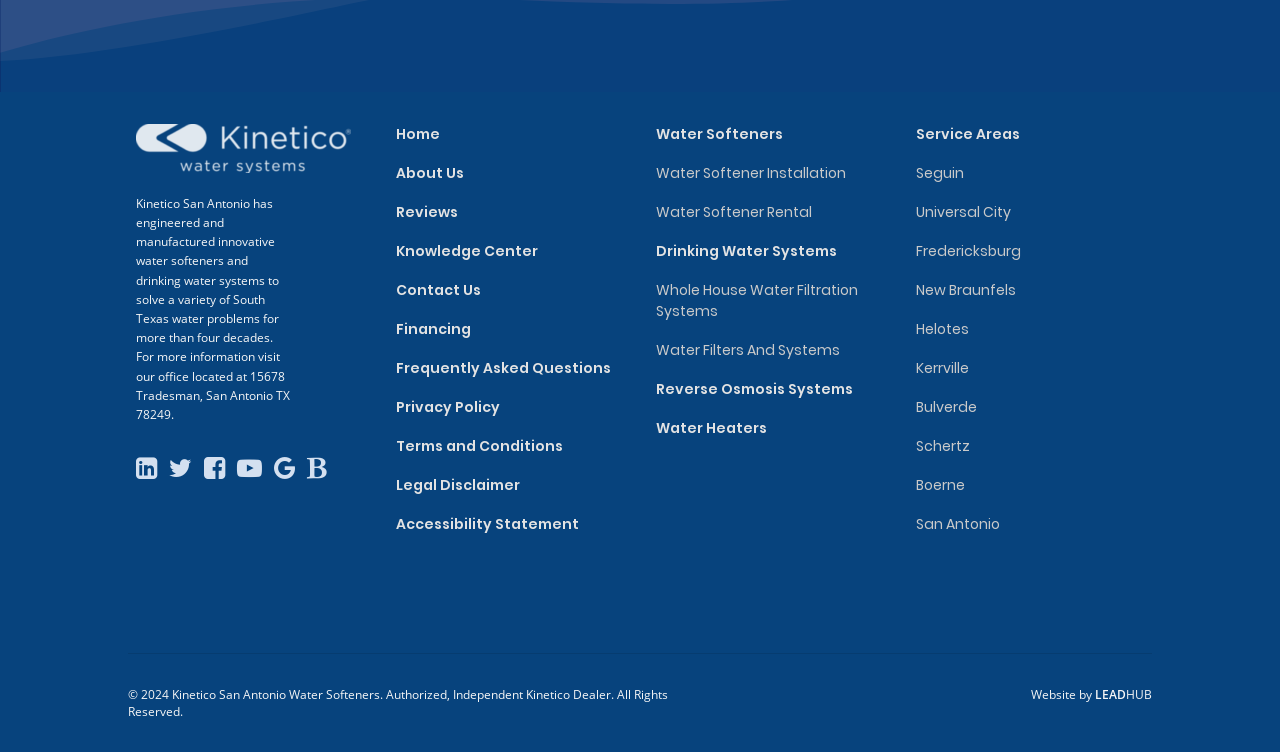Provide a brief response in the form of a single word or phrase:
What is the address of the office?

15678 Tradesman, San Antonio TX 78249